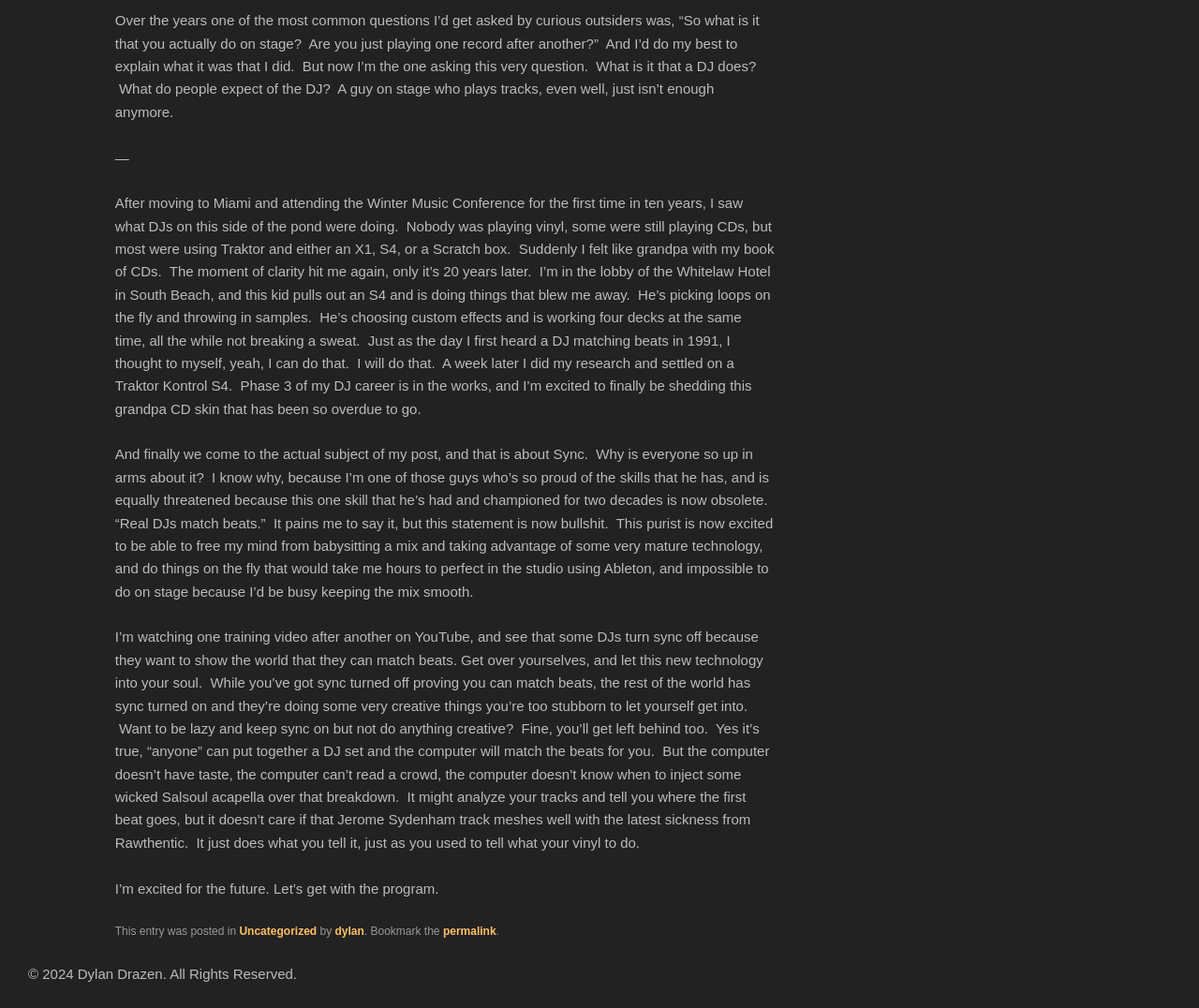Can you look at the image and give a comprehensive answer to the question:
What is the author's opinion on DJs who turn sync off?

The author thinks that DJs who turn sync off just to prove they can match beats are being stubborn and trying to show off, rather than embracing the new technology.